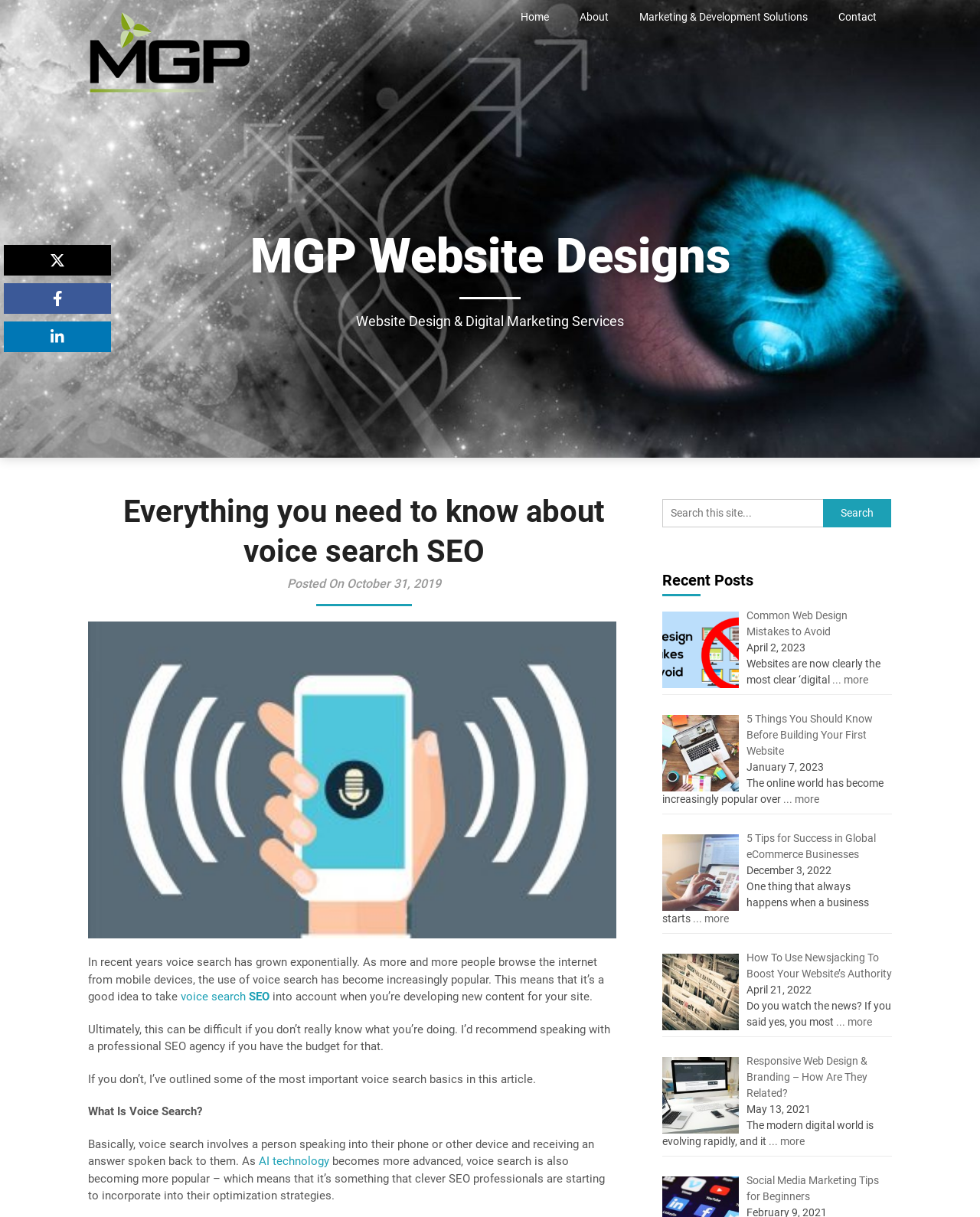Generate the title text from the webpage.

Everything you need to know about voice search SEO